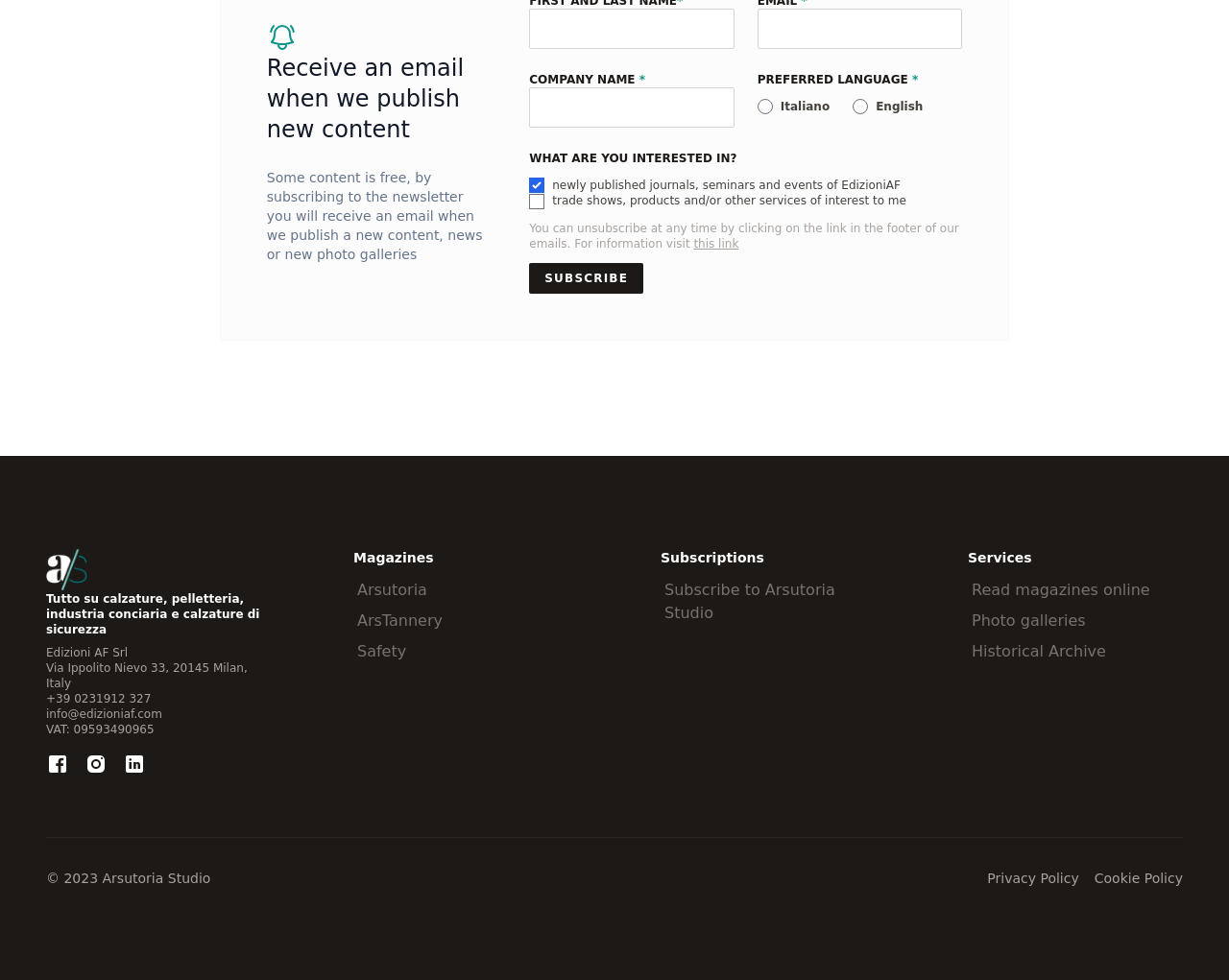Provide the bounding box coordinates for the UI element described in this sentence: "parent_node: COMPANY NAME * name="COMPANY"". The coordinates should be four float values between 0 and 1, i.e., [left, top, right, bottom].

[0.431, 0.089, 0.597, 0.13]